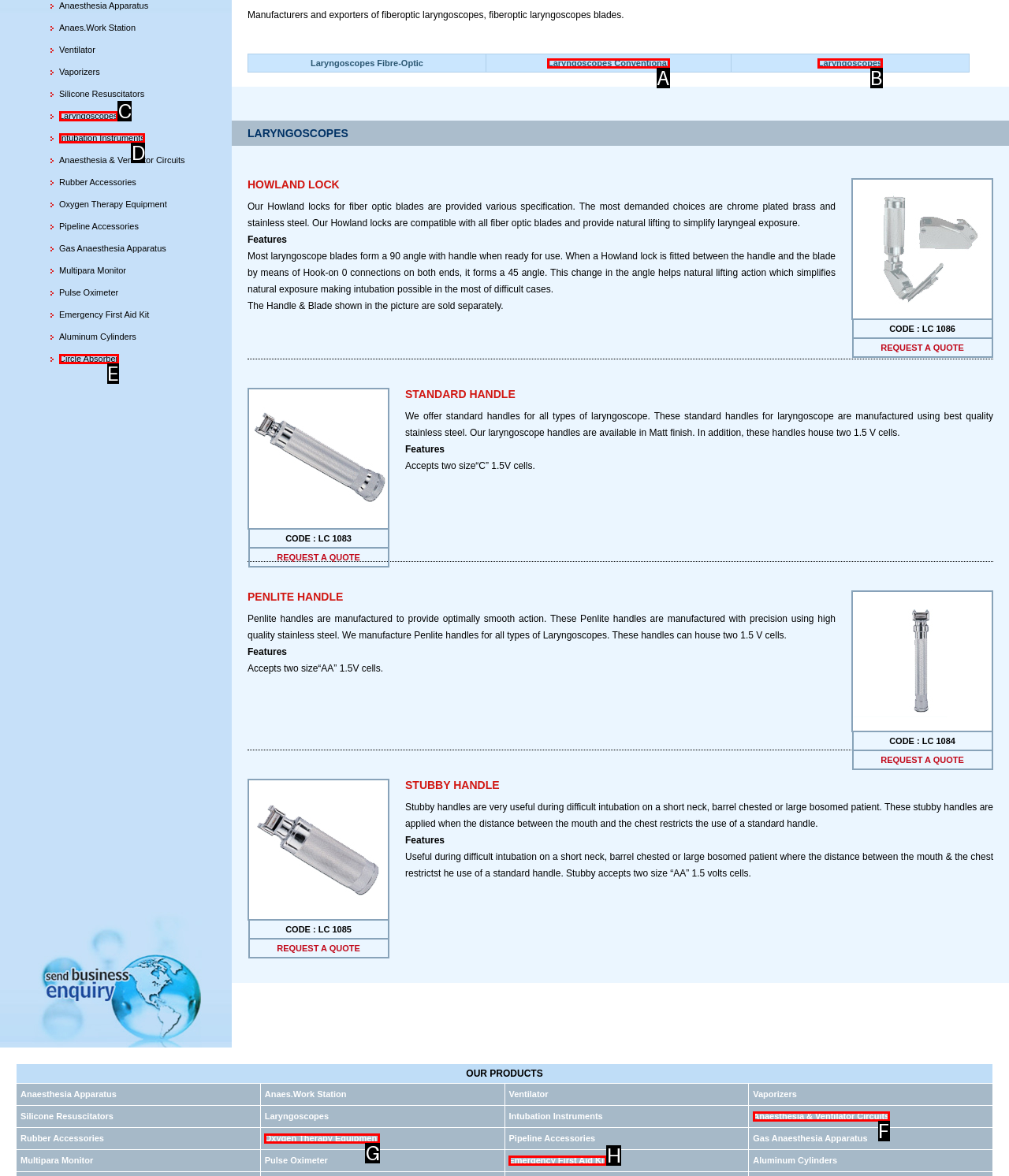Select the HTML element that corresponds to the description: Anaesthesia & Ventilator Circuits. Reply with the letter of the correct option.

F